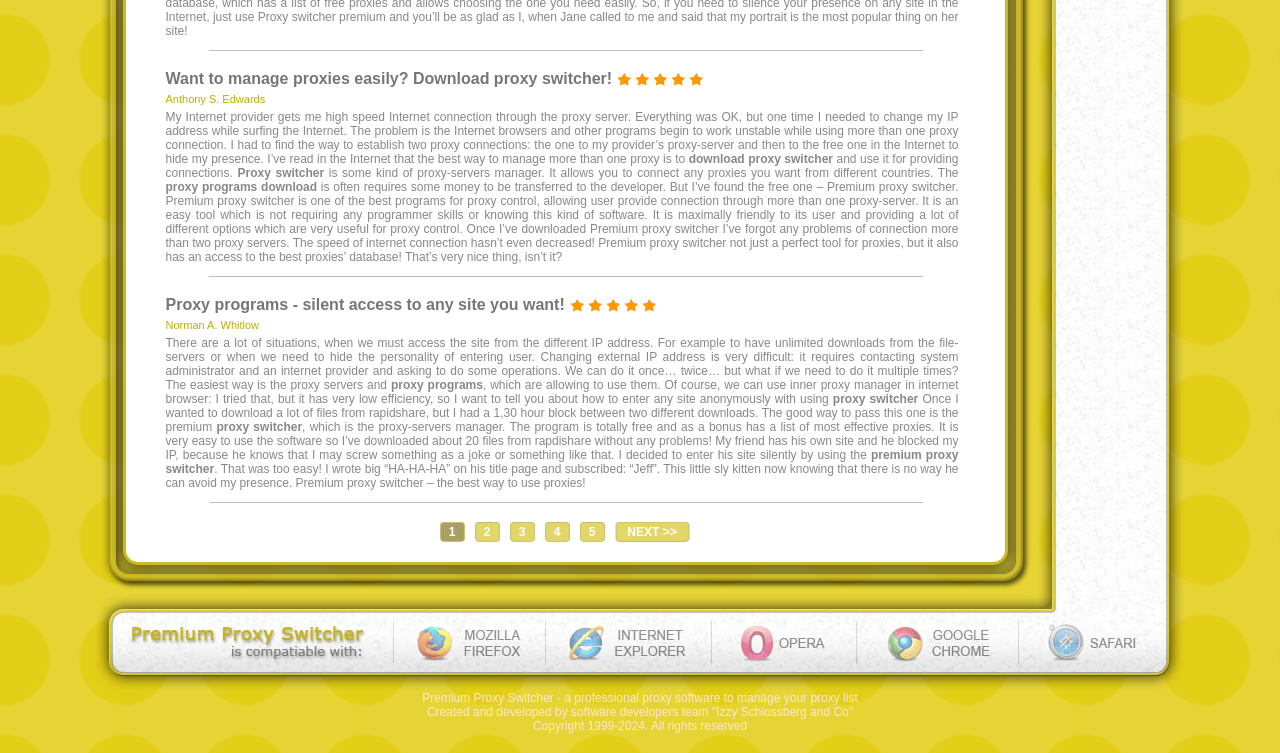Use a single word or phrase to answer the following:
What is the purpose of the proxy software?

To manage proxy connections